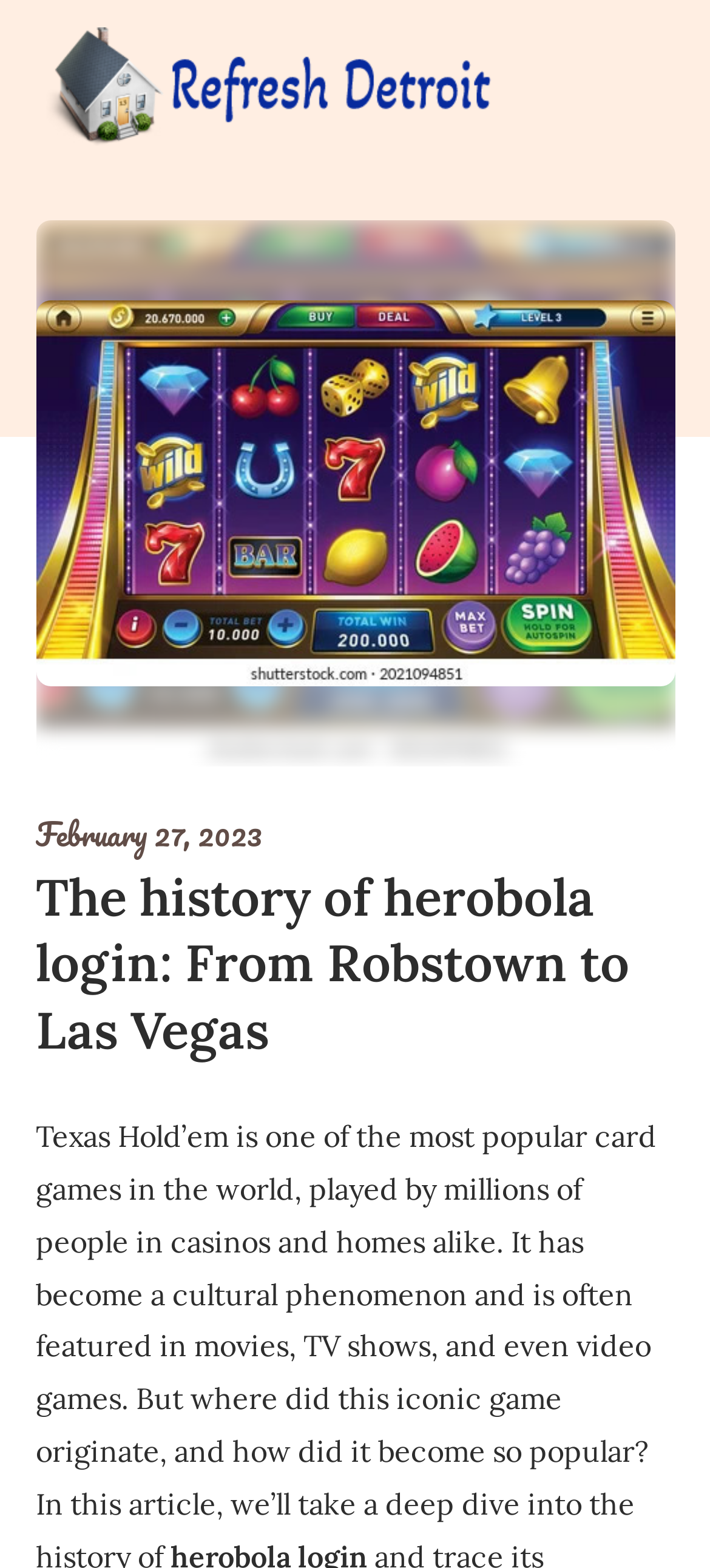Given the description "alt="Refresh Detroit"", provide the bounding box coordinates of the corresponding UI element.

[0.05, 0.017, 0.742, 0.1]